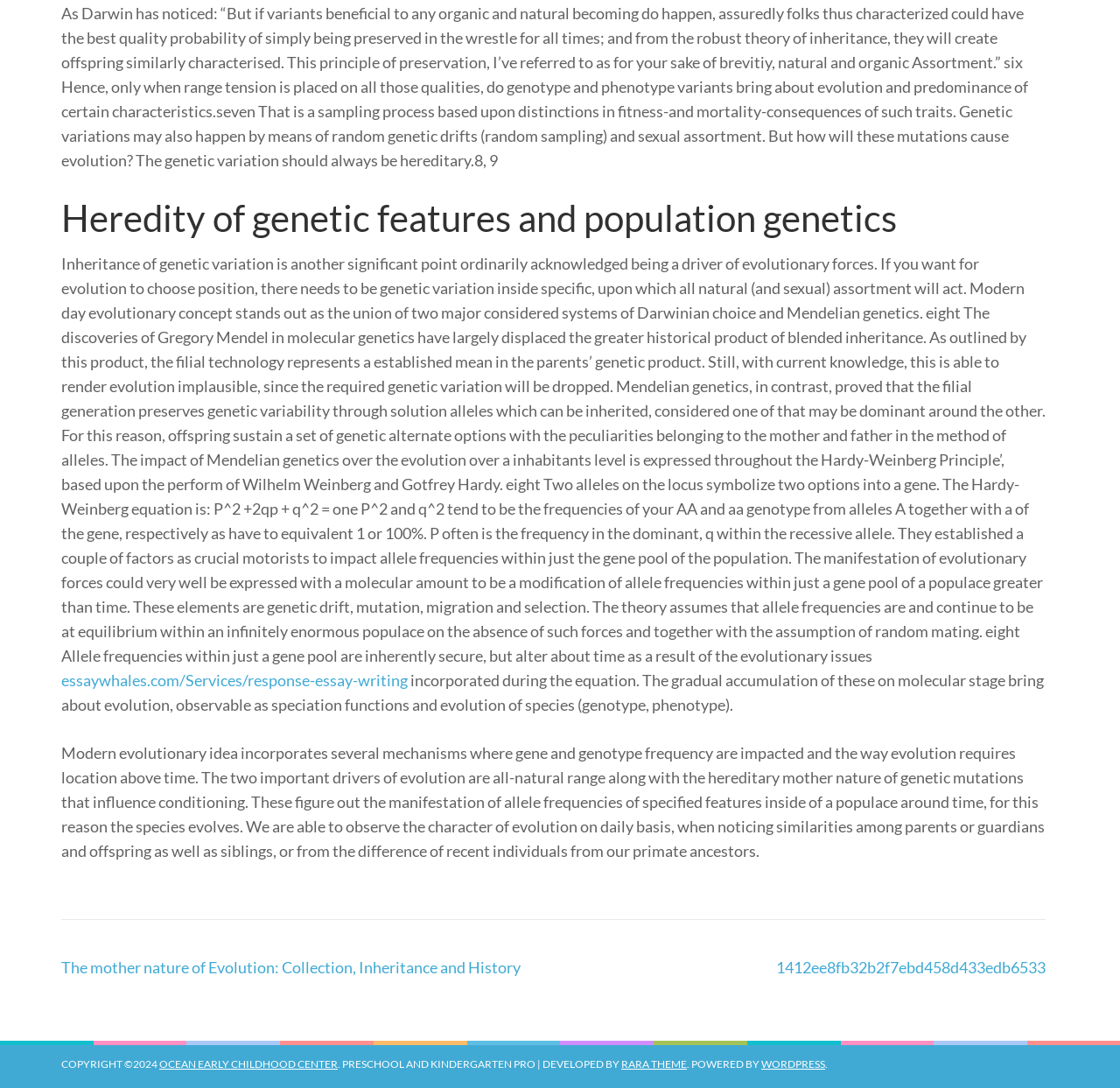What is the bounding box coordinate of the link 'essaywhales.com/Services/response-essay-writing'?
Look at the image and provide a short answer using one word or a phrase.

[0.055, 0.616, 0.364, 0.634]